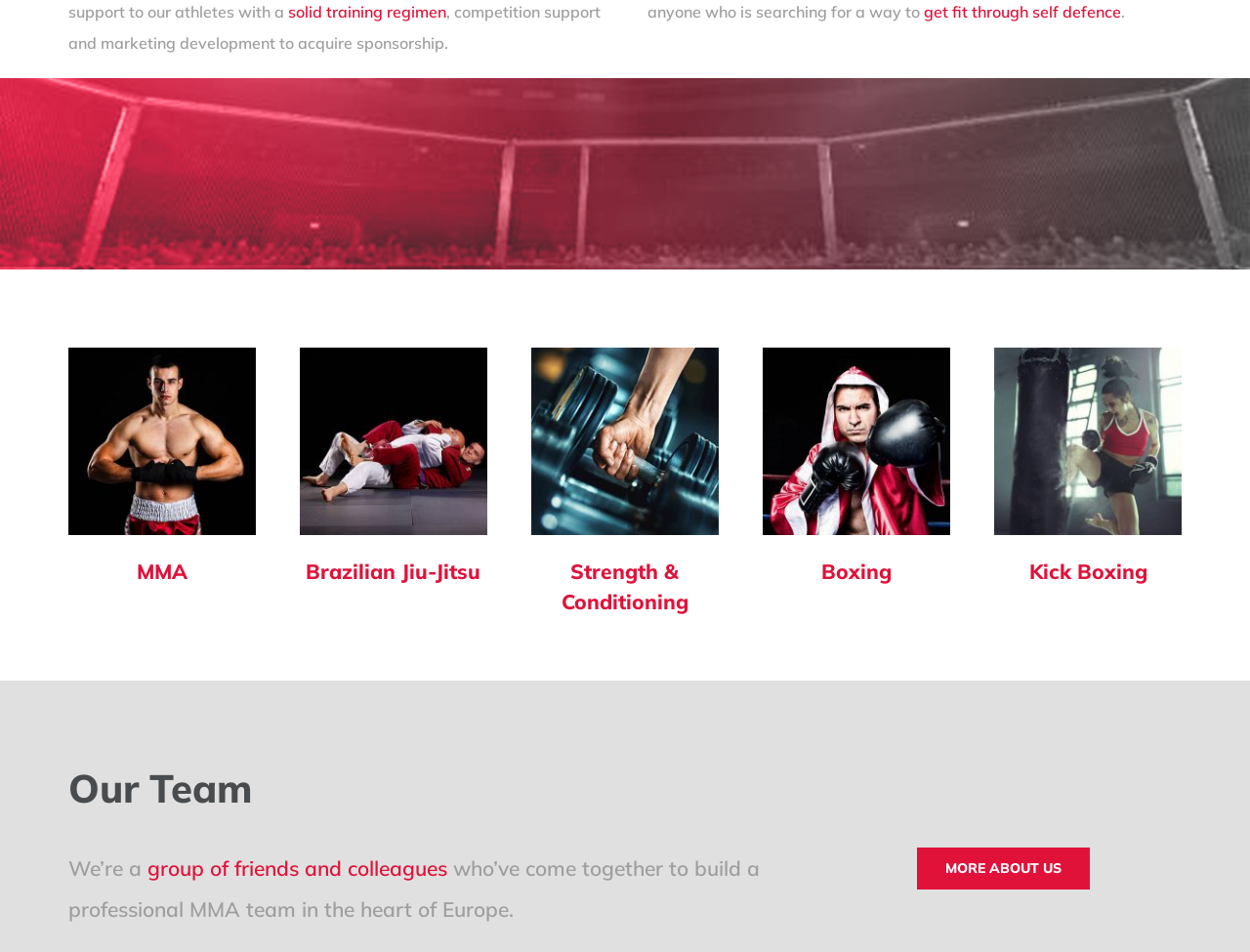Find the bounding box coordinates of the element to click in order to complete this instruction: "learn about solid training regimen". The bounding box coordinates must be four float numbers between 0 and 1, denoted as [left, top, right, bottom].

[0.23, 0.002, 0.357, 0.022]